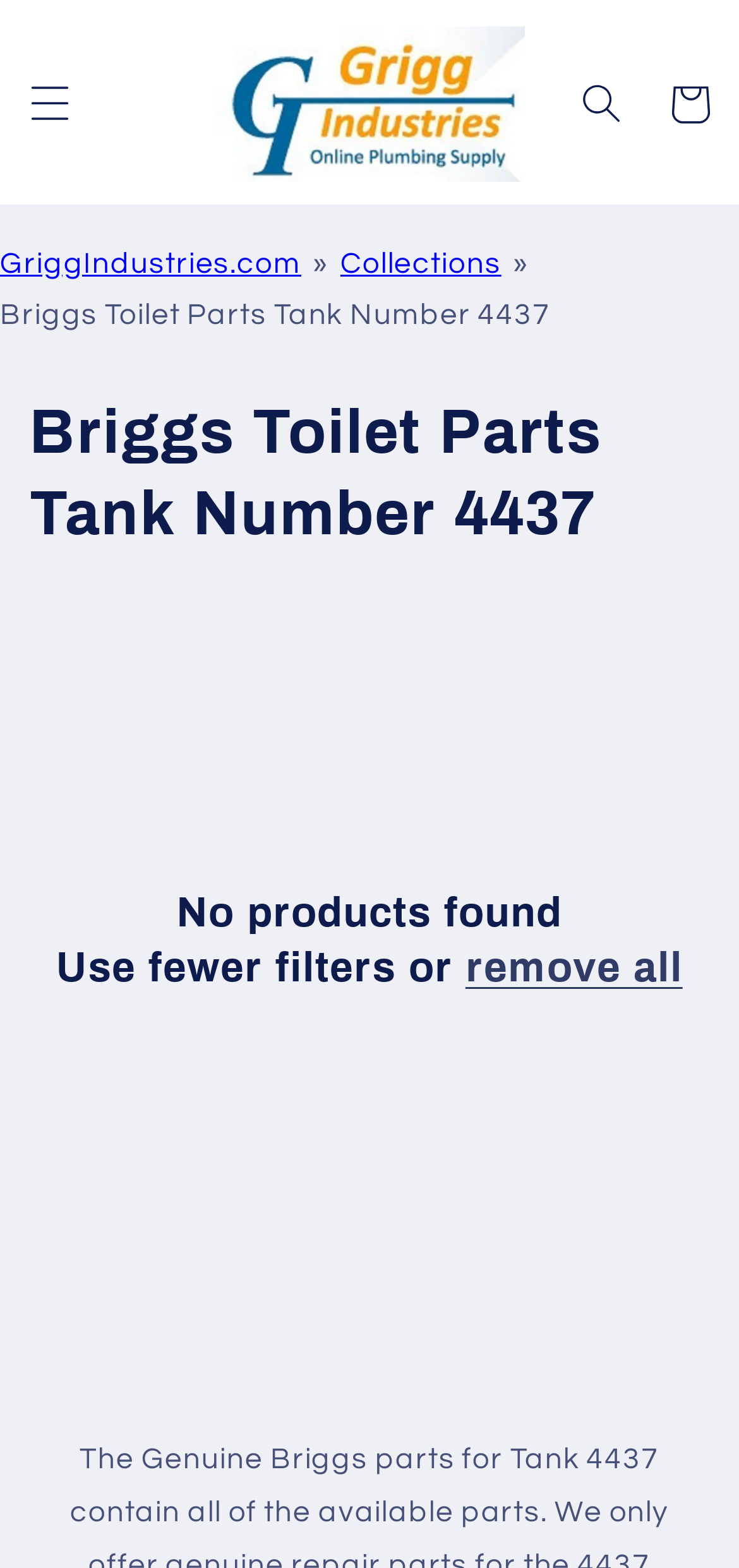Use a single word or phrase to answer the question: Is there a cart or shopping basket on the webpage?

Yes